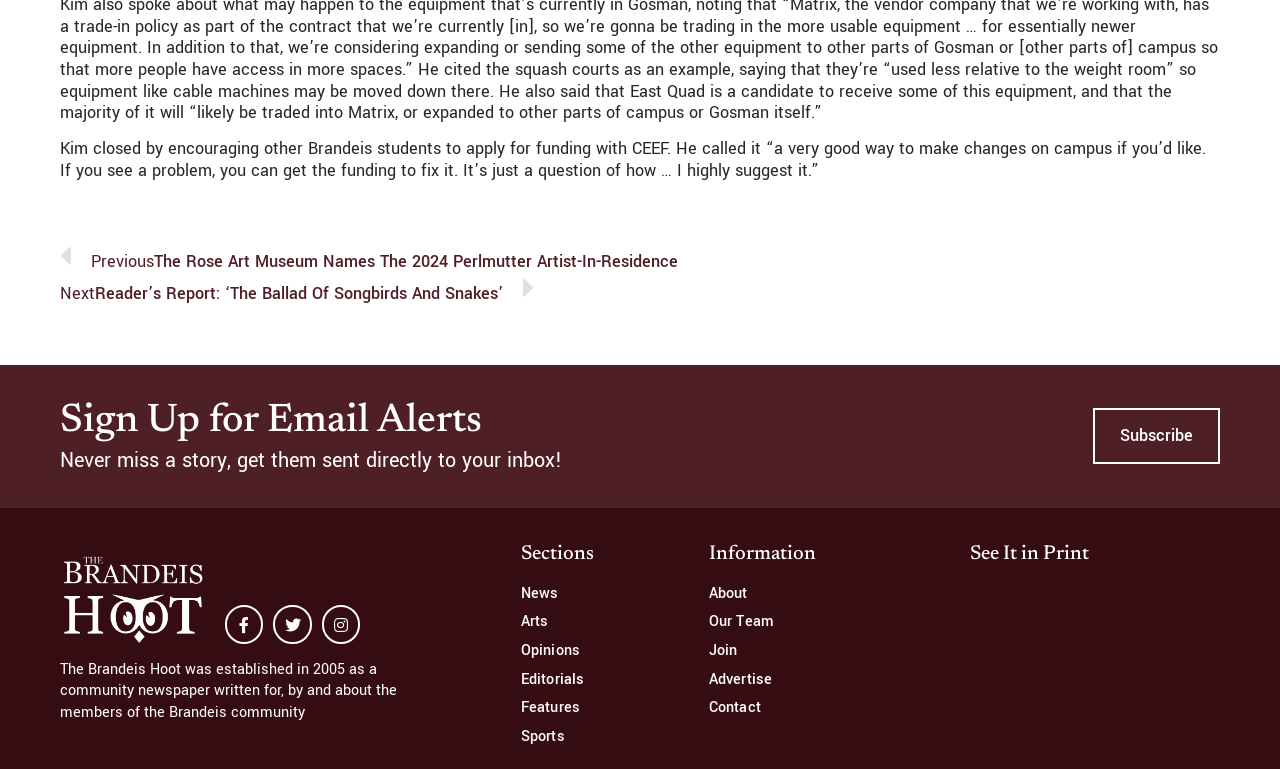Refer to the screenshot and answer the following question in detail:
How many sections are available in the website?

There are six sections available in the website, which are News, Arts, Opinions, Editorials, Features, and Sports, represented by the link elements with the corresponding text.